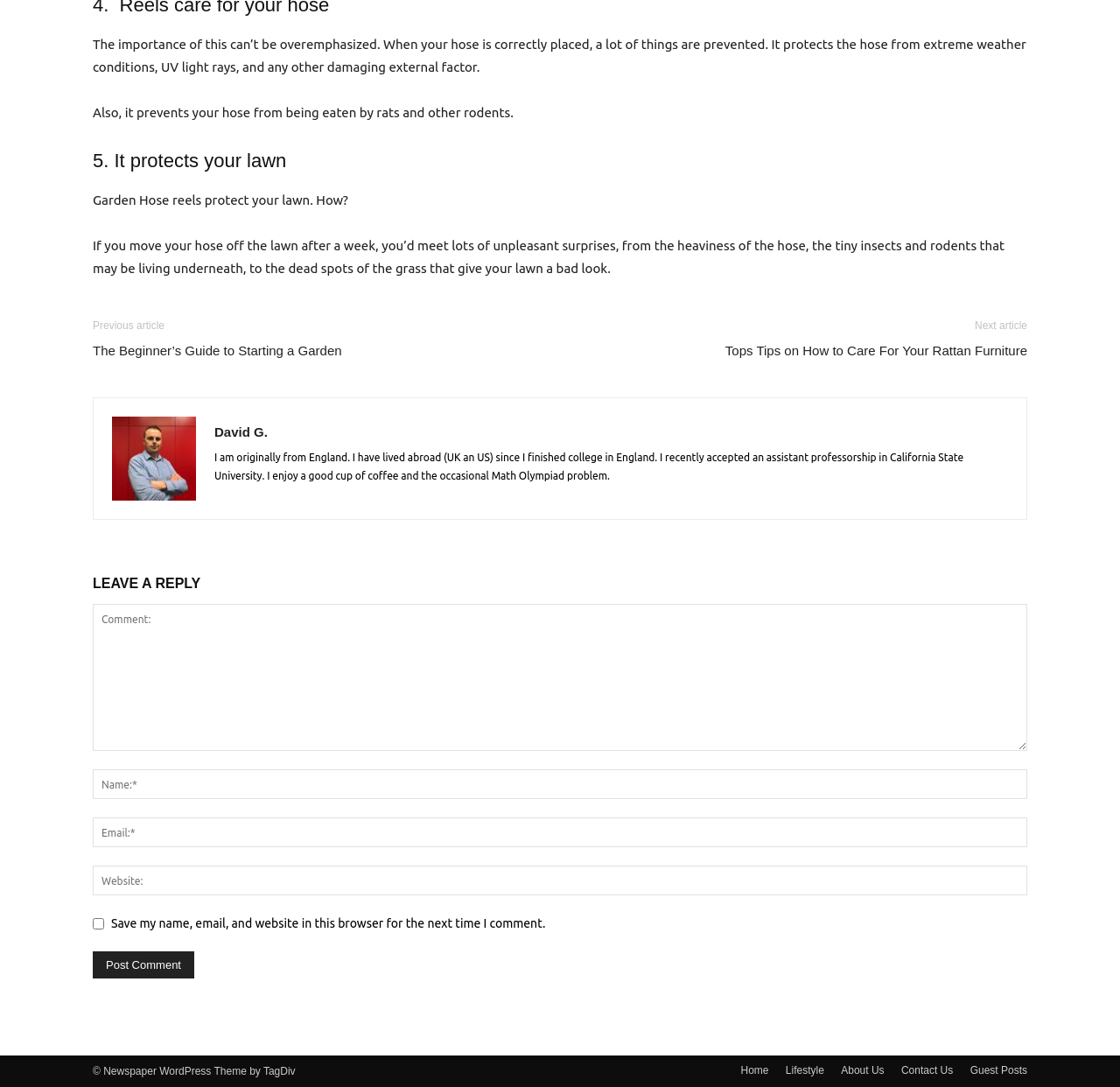Kindly determine the bounding box coordinates for the clickable area to achieve the given instruction: "Enter your name in the 'Name:*' field".

[0.083, 0.708, 0.917, 0.735]